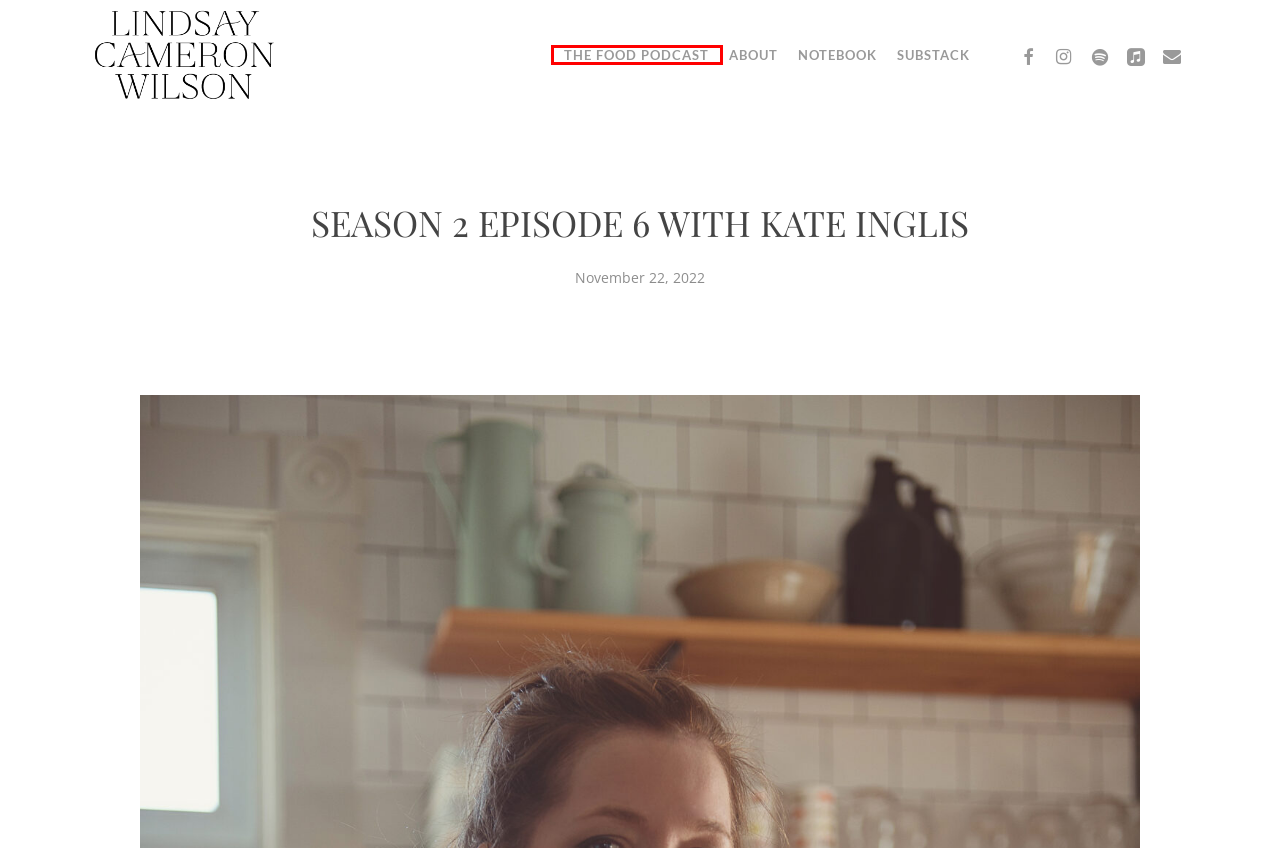Given a screenshot of a webpage with a red bounding box highlighting a UI element, determine which webpage description best matches the new webpage that appears after clicking the highlighted element. Here are the candidates:
A. Lindsay Cameron Wilson – Food Writer
B. Notebook – Lindsay Cameron Wilson
C. The Food Podcast – Lindsay Cameron Wilson
D. About - The Happy Pear - Plant Based Cooking & Lifestyle
E. About – Lindsay Cameron Wilson
F. Easy Vegan No-Corn Cornbread {Grain-Free} | powerhungry®
G. Season 2 Episode 7 A Field Guide to Christmas – Lindsay Cameron Wilson
H. Season 2 Episode 5 with Sherrie Graham – Lindsay Cameron Wilson

C